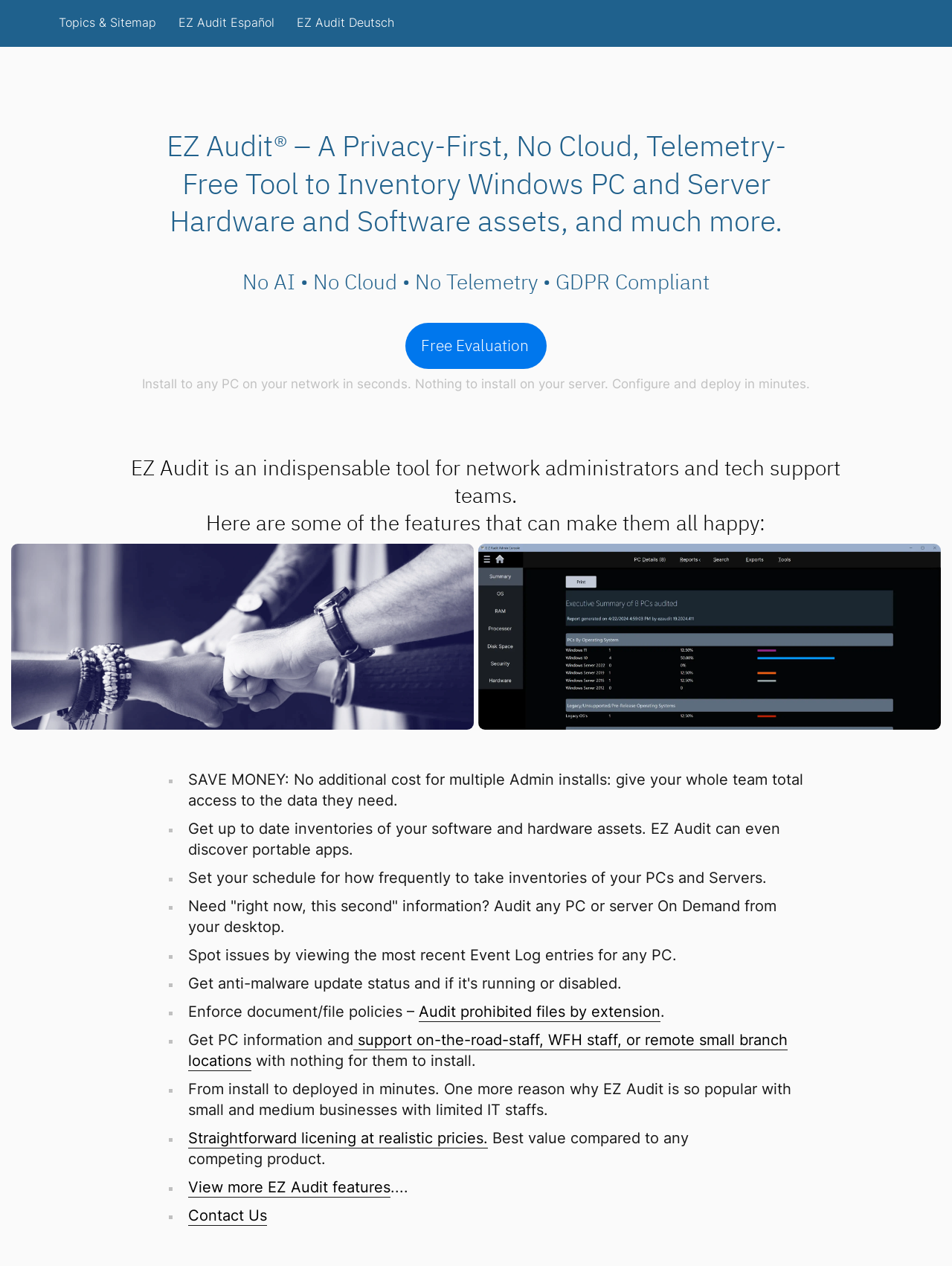What are the key features of EZ Audit?
Offer a detailed and full explanation in response to the question.

The webpage highlights several key features of EZ Audit, including the ability to get up-to-date inventories of software and hardware assets, set schedules for frequent inventories, and perform on-demand audits of PCs and servers.